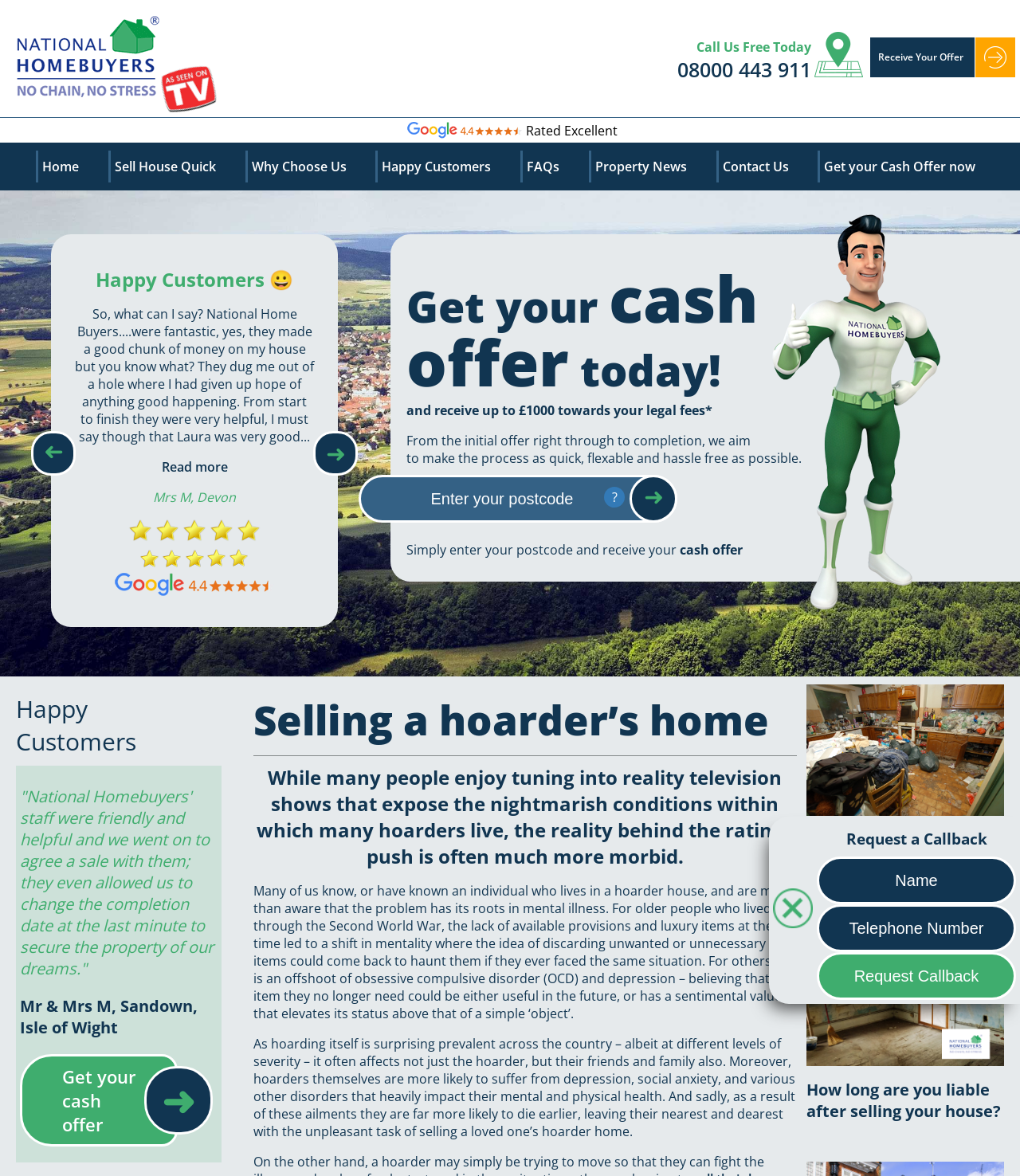Identify the bounding box coordinates for the element you need to click to achieve the following task: "Call the free phone number". Provide the bounding box coordinates as four float numbers between 0 and 1, in the form [left, top, right, bottom].

[0.664, 0.047, 0.795, 0.07]